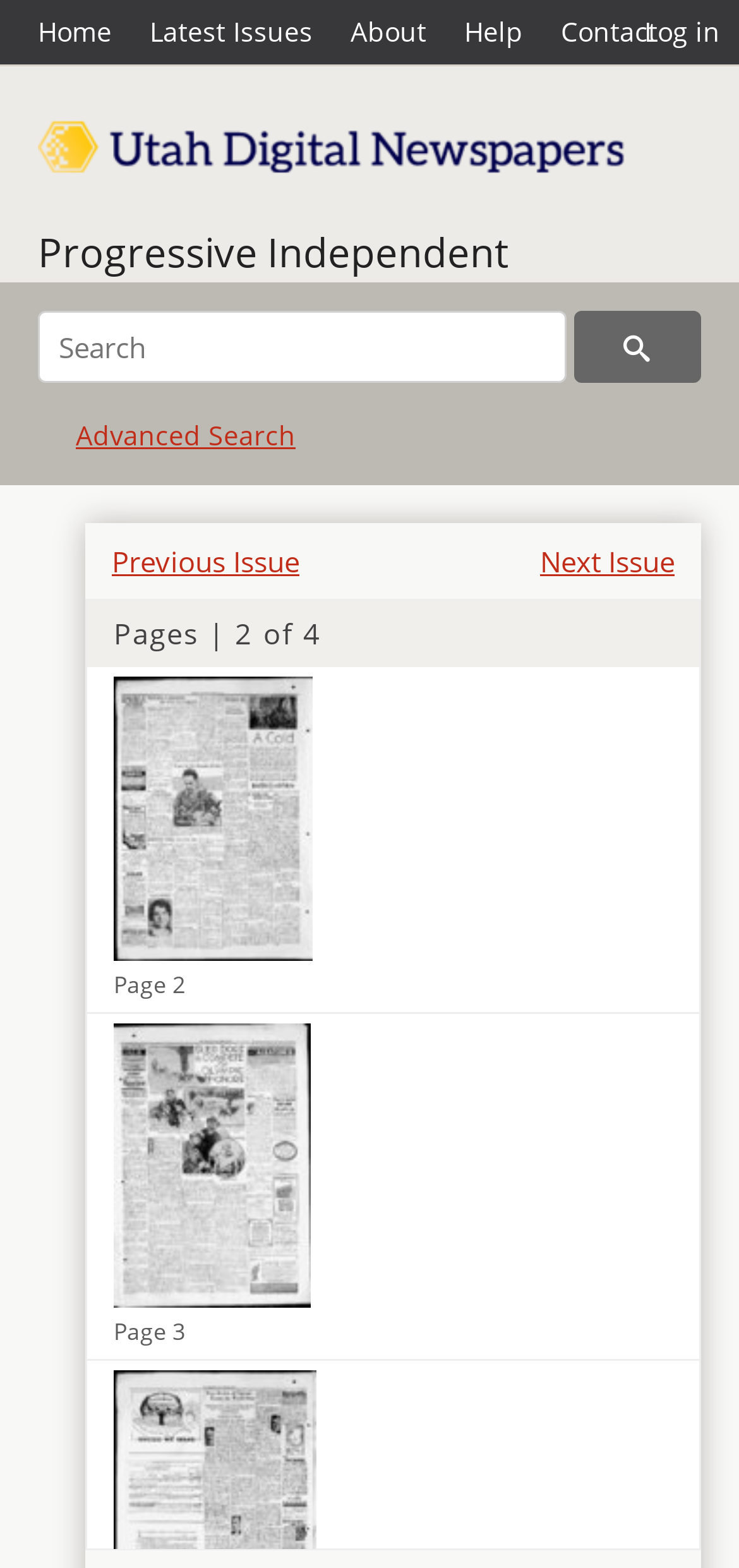Generate a thorough explanation of the webpage's elements.

This webpage appears to be a digital newspaper archive page. At the top, there are two links, "Previous Issue" and "Next Issue", positioned on the left and right sides, respectively. Below these links, a heading "Pages | 2 of 4" is centered, indicating that the current page is the second of four pages.

Below the heading, there are four links, each accompanied by a figure and a caption. These links are arranged vertically, with the first link on top and the last link at the bottom. Each link has a corresponding caption, "Page 1", "Page 2", "Page 3", and "Page 4", respectively.

On the right side of the page, there is a search box with a label "Search within" and a search button with a magnifying glass icon. Below the search box, there is a main heading "Progressive Independent | 1932-01-18 | Page 2", which spans almost the entire width of the page.

At the bottom of the page, there are several links, including "Download File", "Share", "Reference URL", and "Gallery View", arranged horizontally. A vertical line separates the "Reference URL" link from the "Gallery View" link. Additionally, there is a "Parent Record" link positioned below the "Gallery View" link.